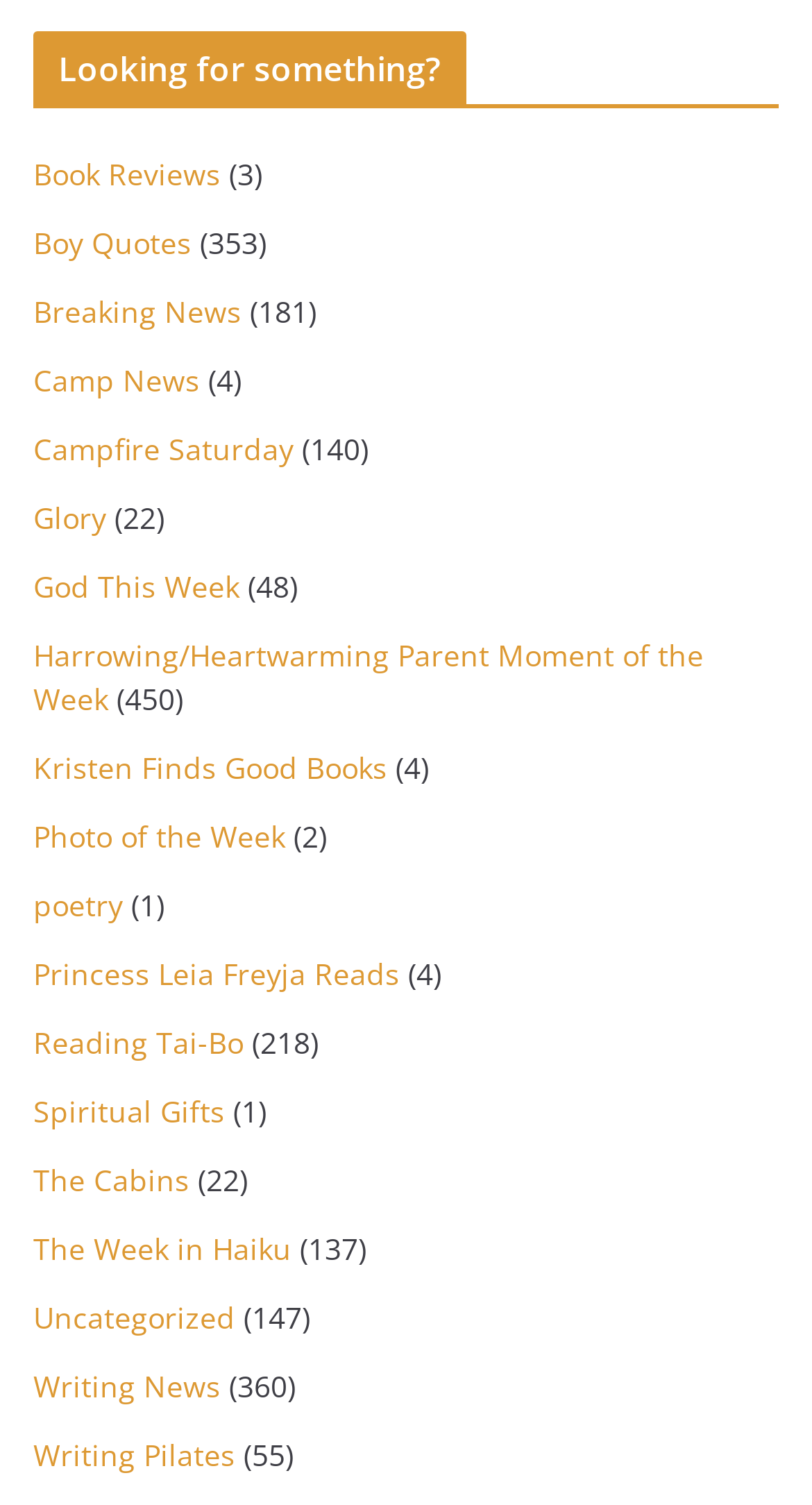Determine the bounding box coordinates of the clickable element to complete this instruction: "Explore 'Camp News'". Provide the coordinates in the format of four float numbers between 0 and 1, [left, top, right, bottom].

[0.041, 0.239, 0.246, 0.265]